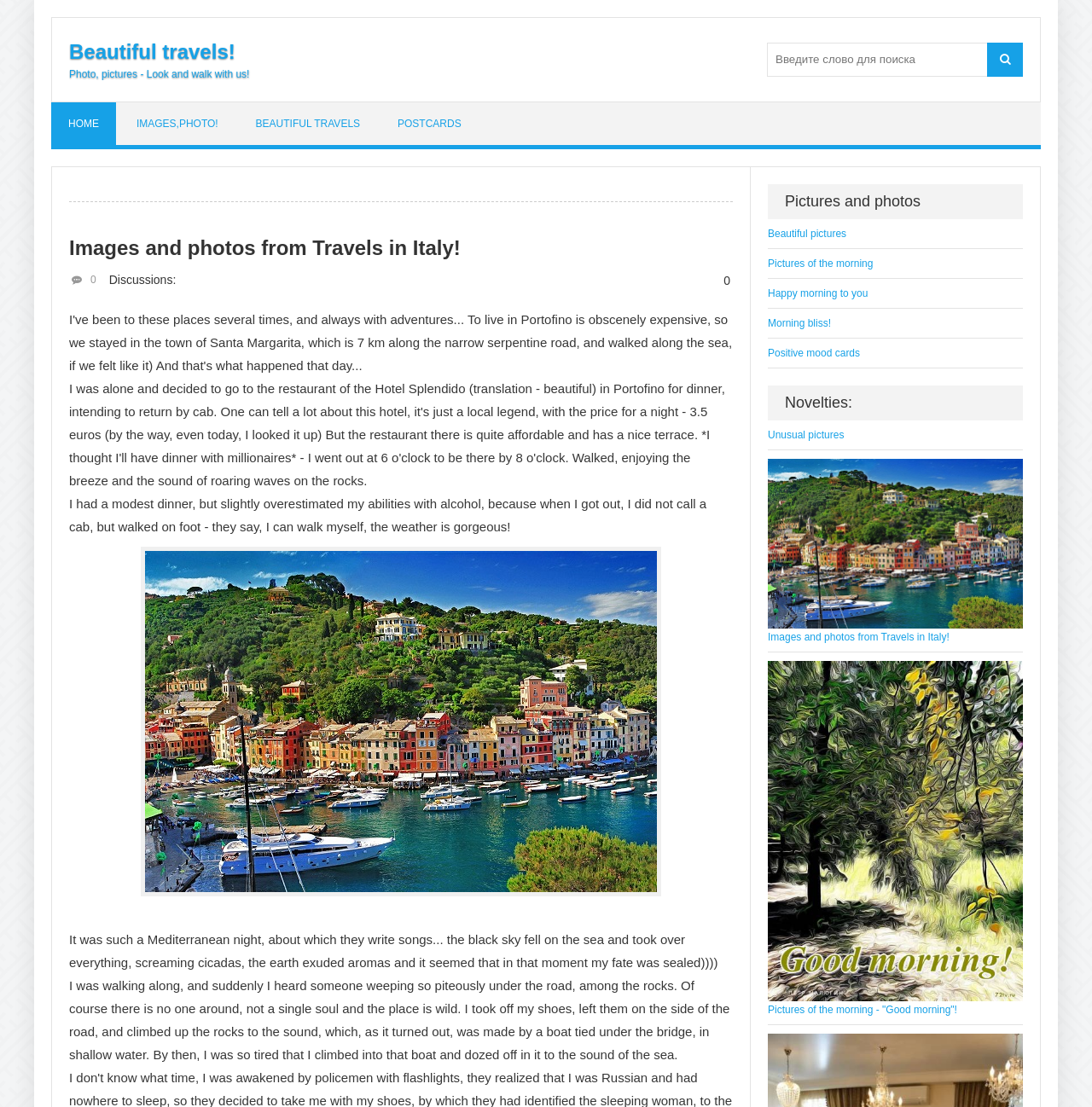Identify the bounding box coordinates for the UI element mentioned here: "Beautiful pictures". Provide the coordinates as four float values between 0 and 1, i.e., [left, top, right, bottom].

[0.703, 0.198, 0.937, 0.225]